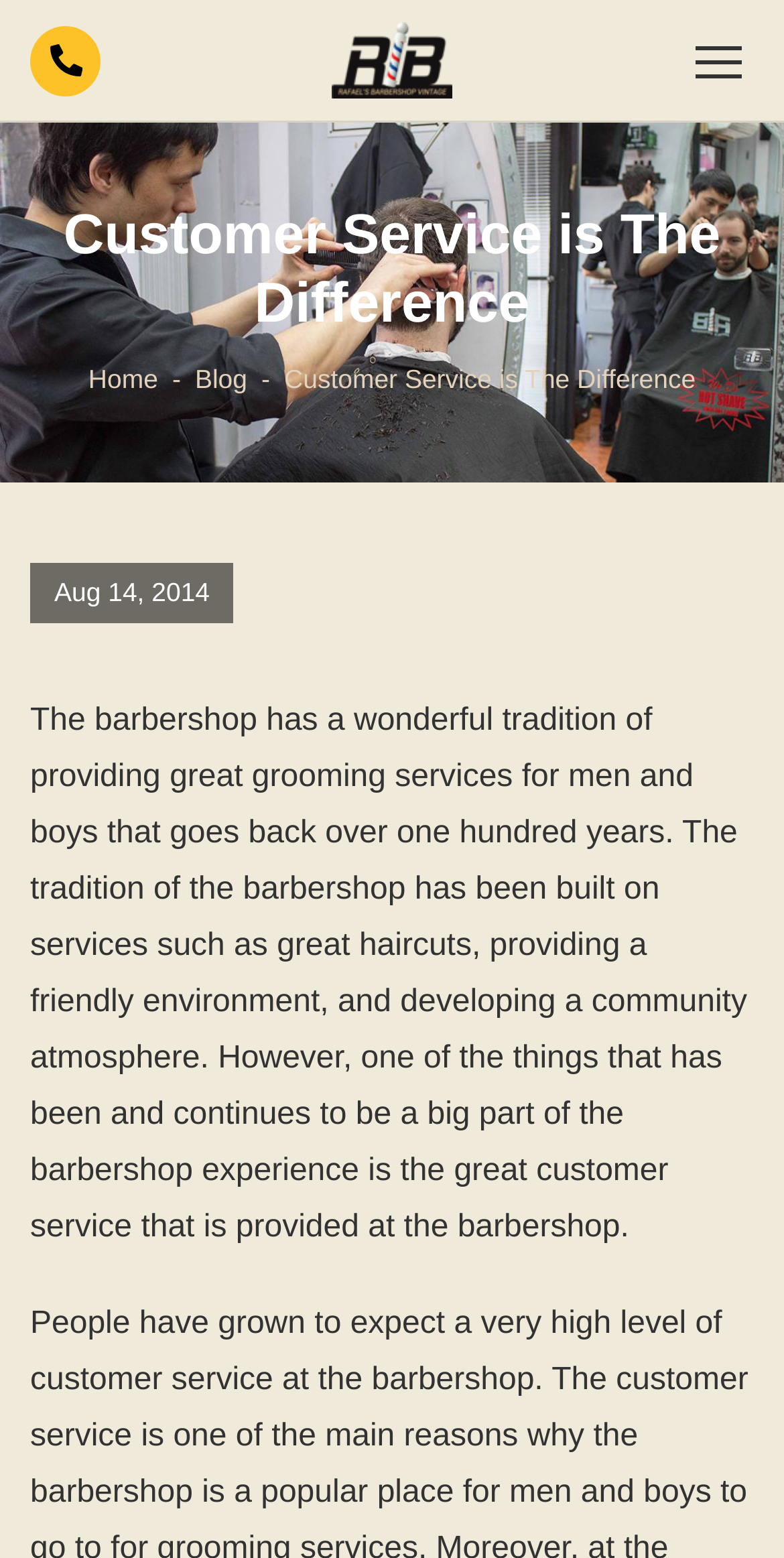Write an elaborate caption that captures the essence of the webpage.

The webpage appears to be the homepage of Rafael's Barbershop, with a strong emphasis on customer service. At the top left, there is a phone link and a small image, likely a phone icon. Next to it, there is a link to Rafael's Barbershop, accompanied by a logo image. 

Below these elements, there is a prominent heading that reads "Customer Service is The Difference". Underneath the heading, there are three links: "Home", "Blog", and a static text that repeats the heading. 

On the left side, there is a static text displaying the date "Aug 14, 2014". Below this date, there is a large block of text that describes the barbershop's tradition of providing great grooming services for men and boys, highlighting their friendly environment, community atmosphere, and exceptional customer service. This text takes up most of the page's content area.